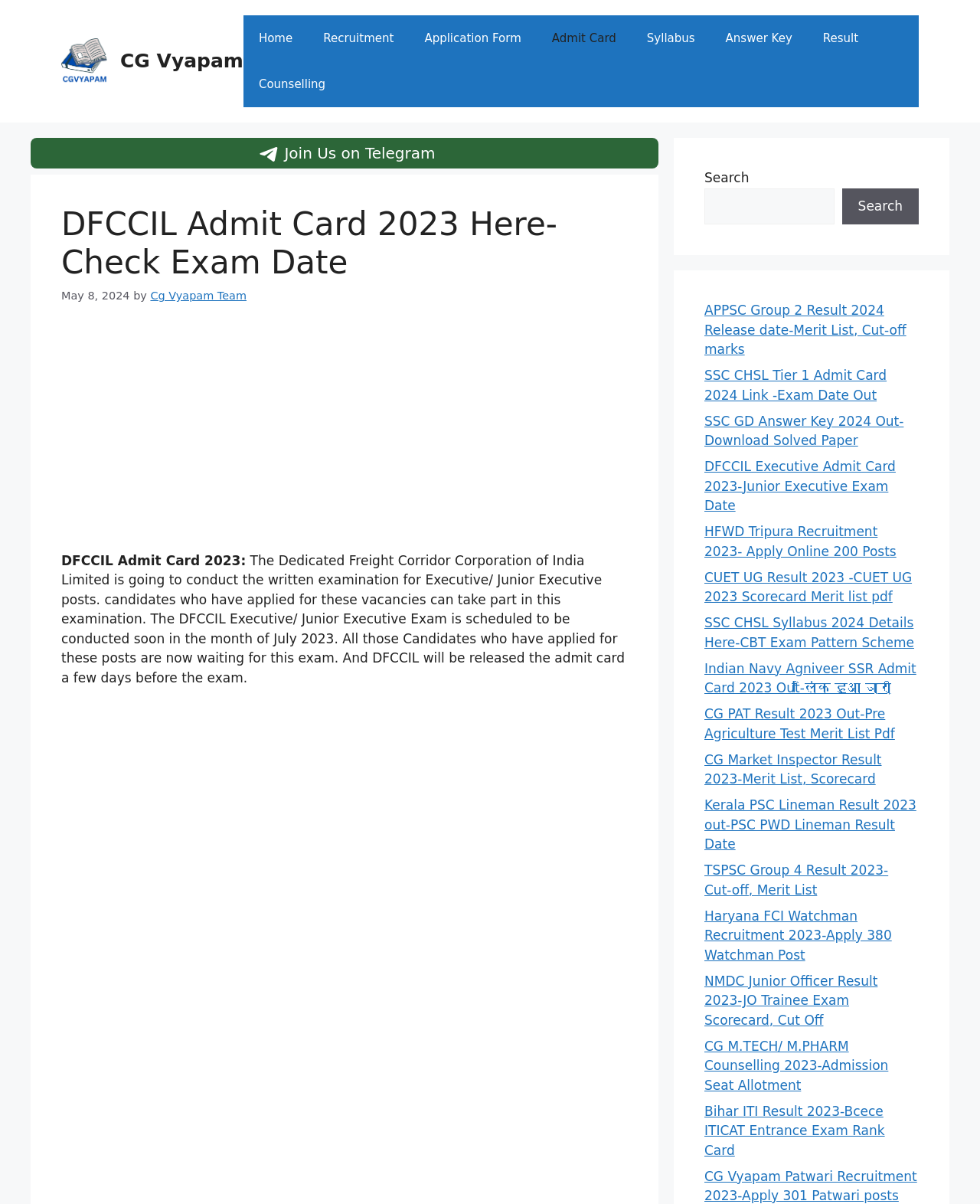Please specify the bounding box coordinates in the format (top-left x, top-left y, bottom-right x, bottom-right y), with all values as floating point numbers between 0 and 1. Identify the bounding box of the UI element described by: Join Us on Telegram

[0.031, 0.115, 0.672, 0.14]